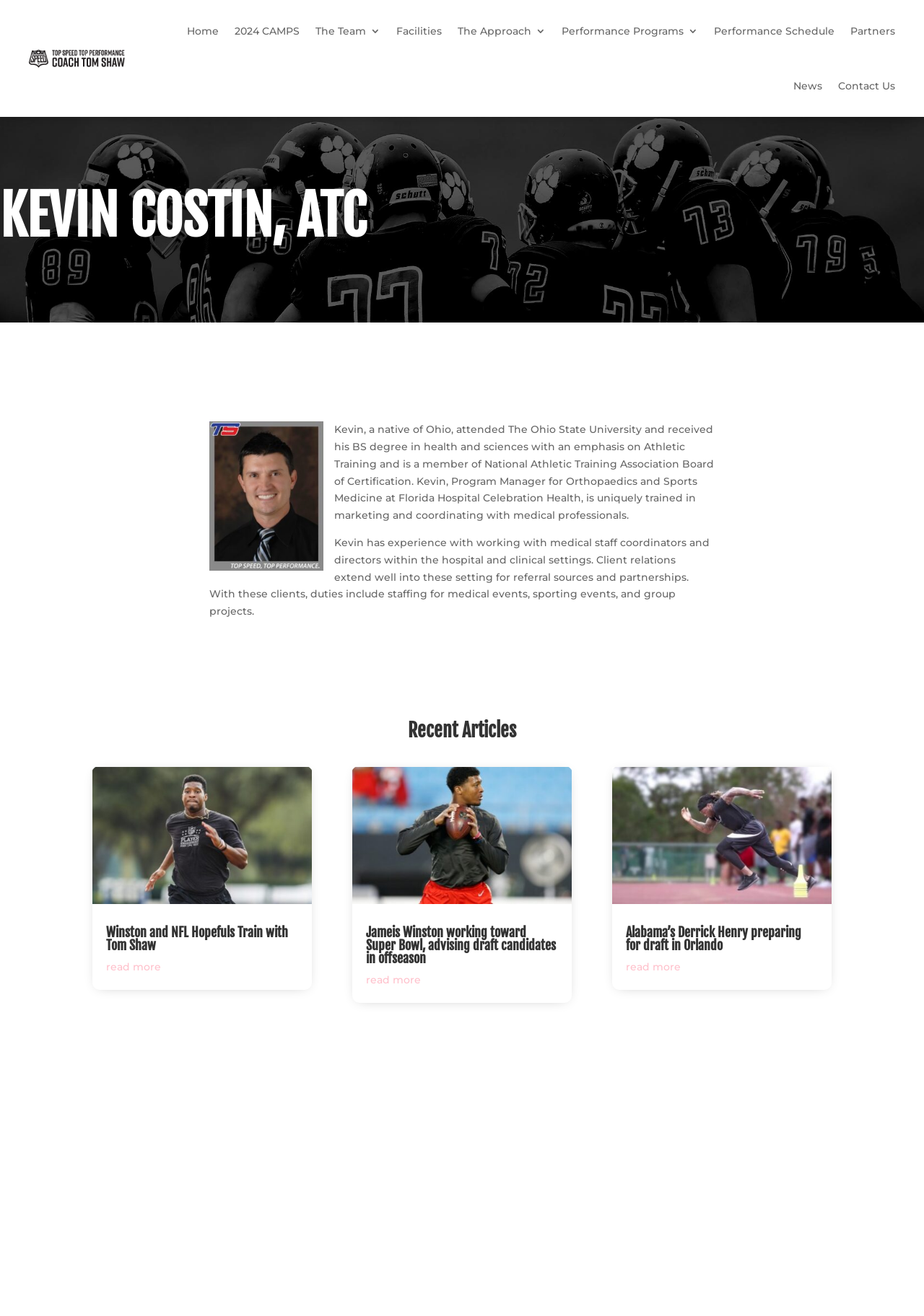Can you find the bounding box coordinates for the element to click on to achieve the instruction: "Read the article 'Winston and NFL Hopefuls Train with Tom Shaw'"?

[0.099, 0.582, 0.338, 0.687]